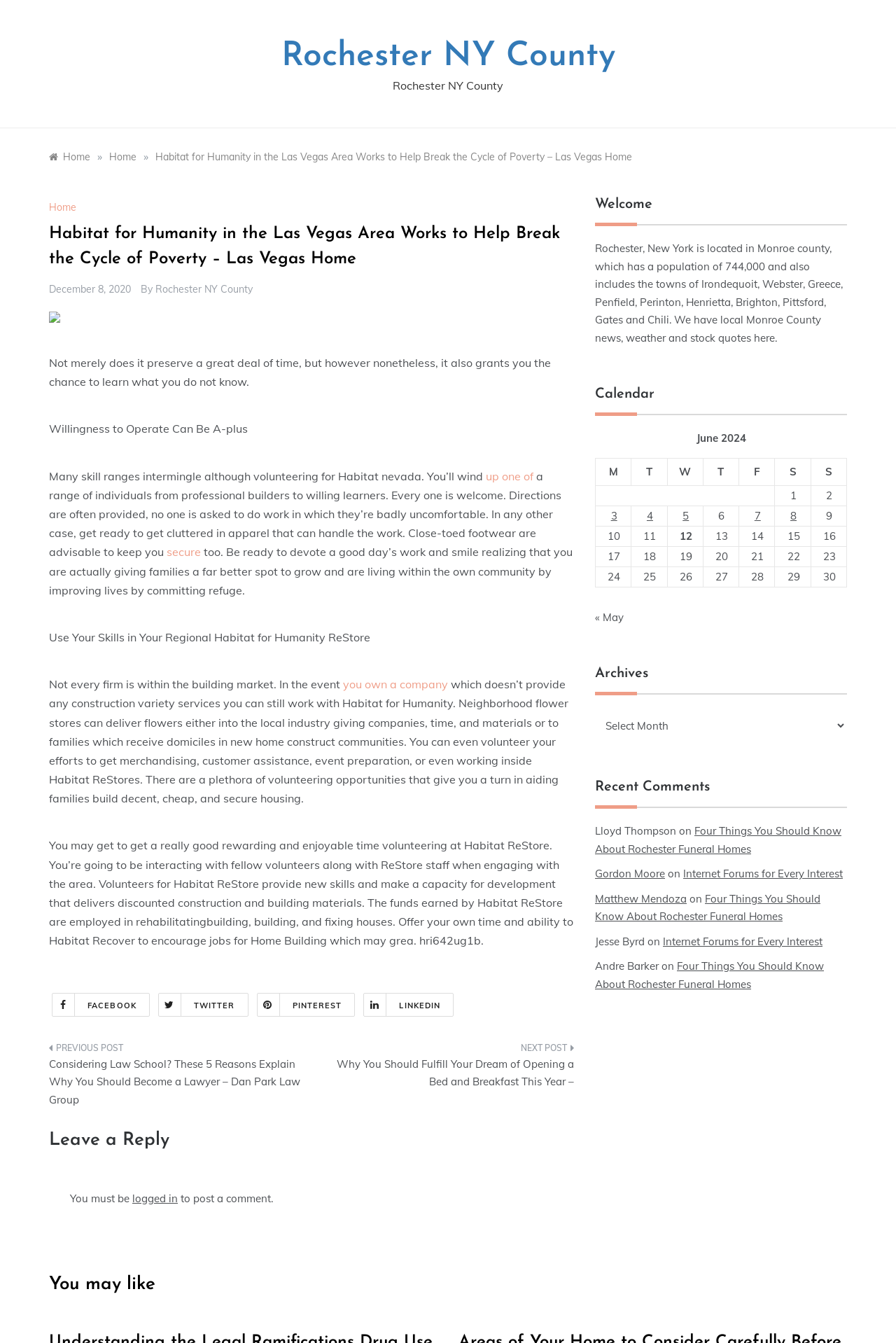What is the purpose of the calendar section on the webpage?
Refer to the image and provide a detailed answer to the question.

I found the answer by looking at the table 'June 2024' which contains links to posts published on specific dates, suggesting that the purpose of the calendar section is to show posts published on specific dates.